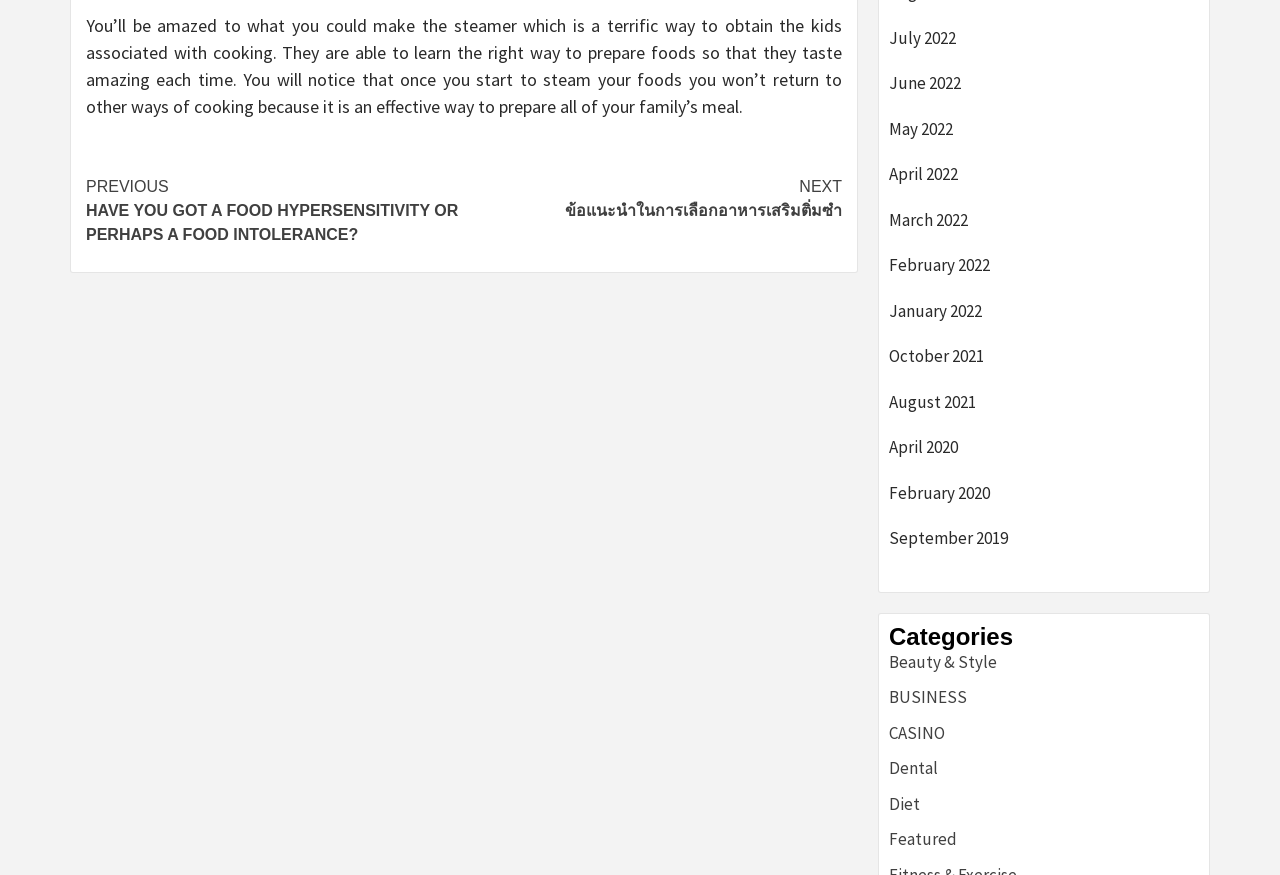Select the bounding box coordinates of the element I need to click to carry out the following instruction: "View 'July 2022'".

[0.695, 0.029, 0.937, 0.07]